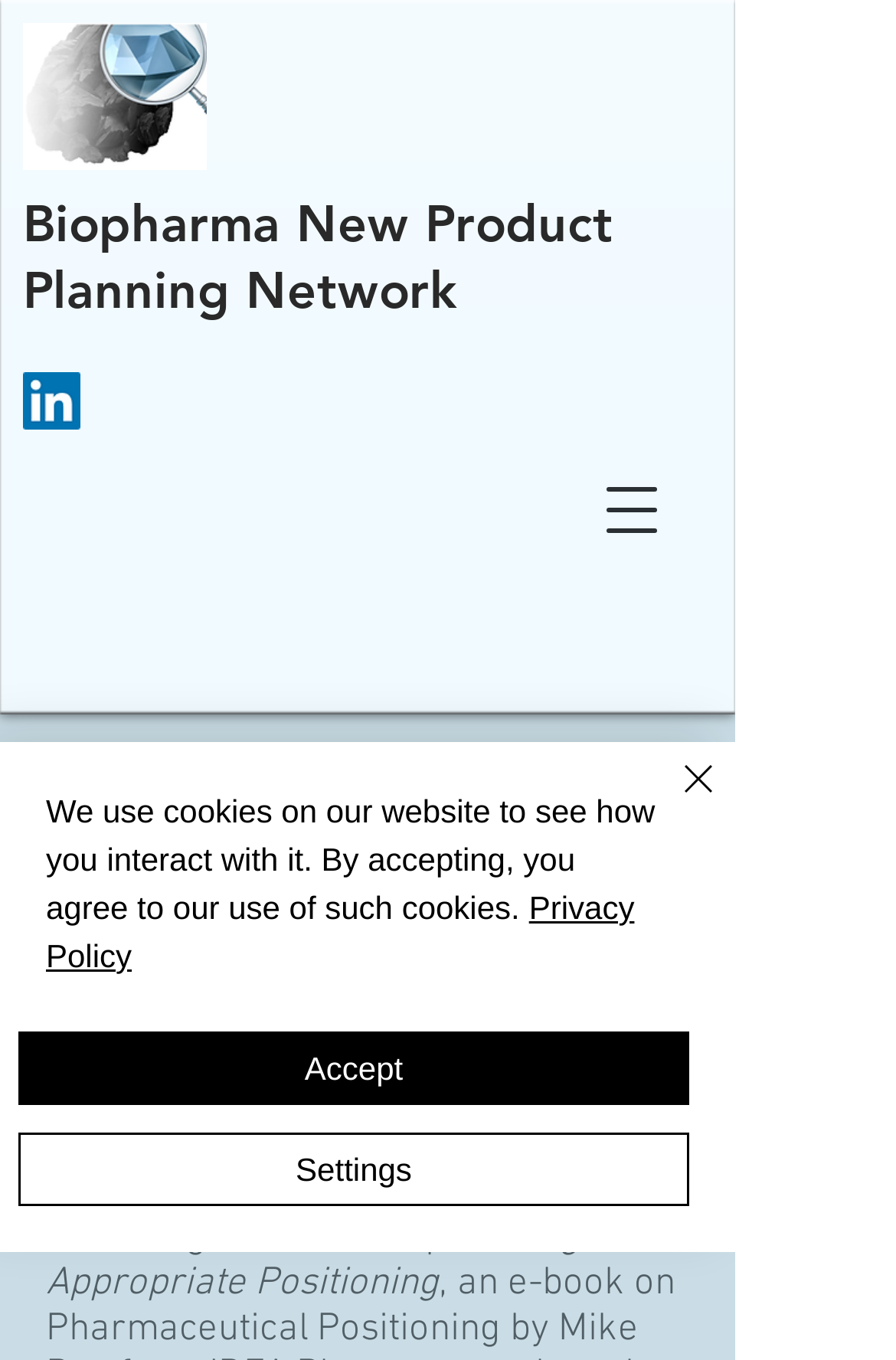Identify the bounding box for the described UI element: "aria-label="Close"".

[0.687, 0.552, 0.81, 0.633]